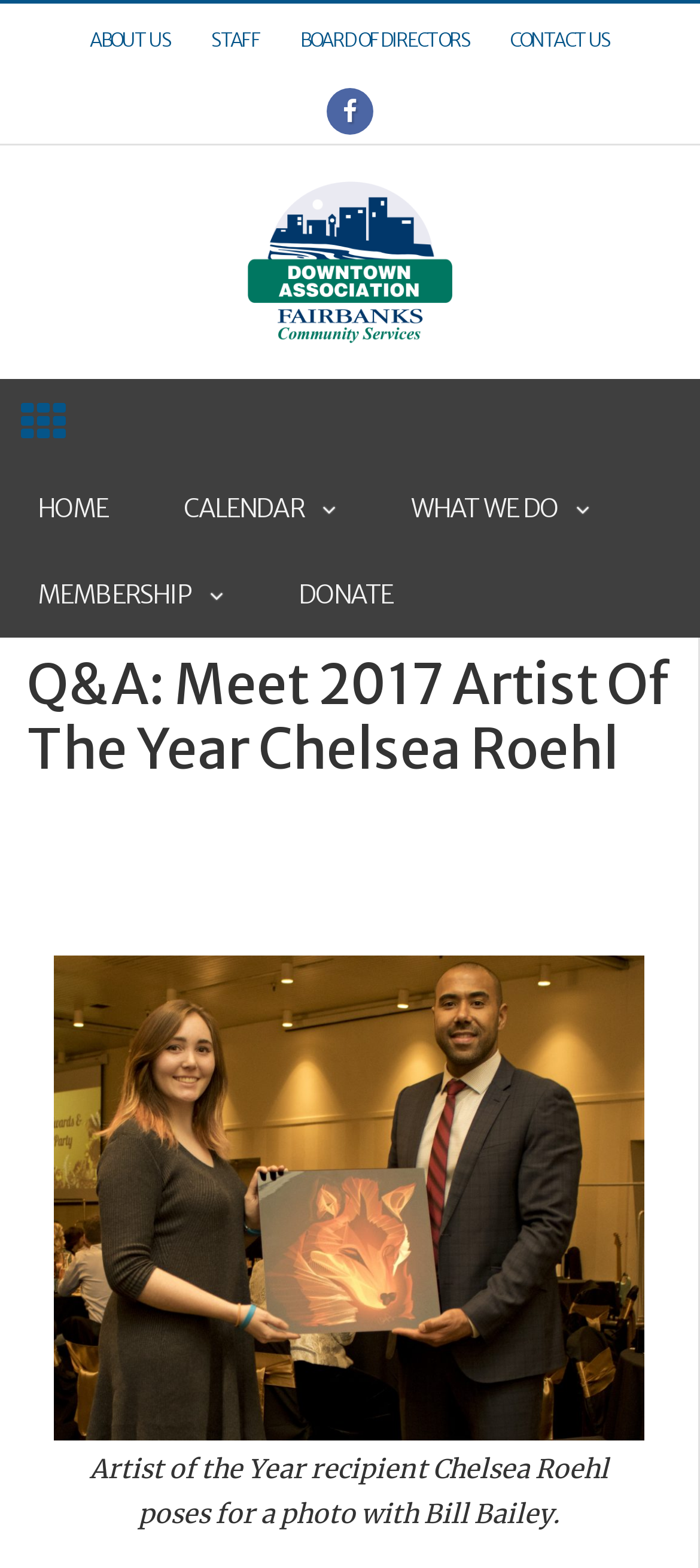Provide the bounding box coordinates for the UI element described in this sentence: "Search". The coordinates should be four float values between 0 and 1, i.e., [left, top, right, bottom].

None